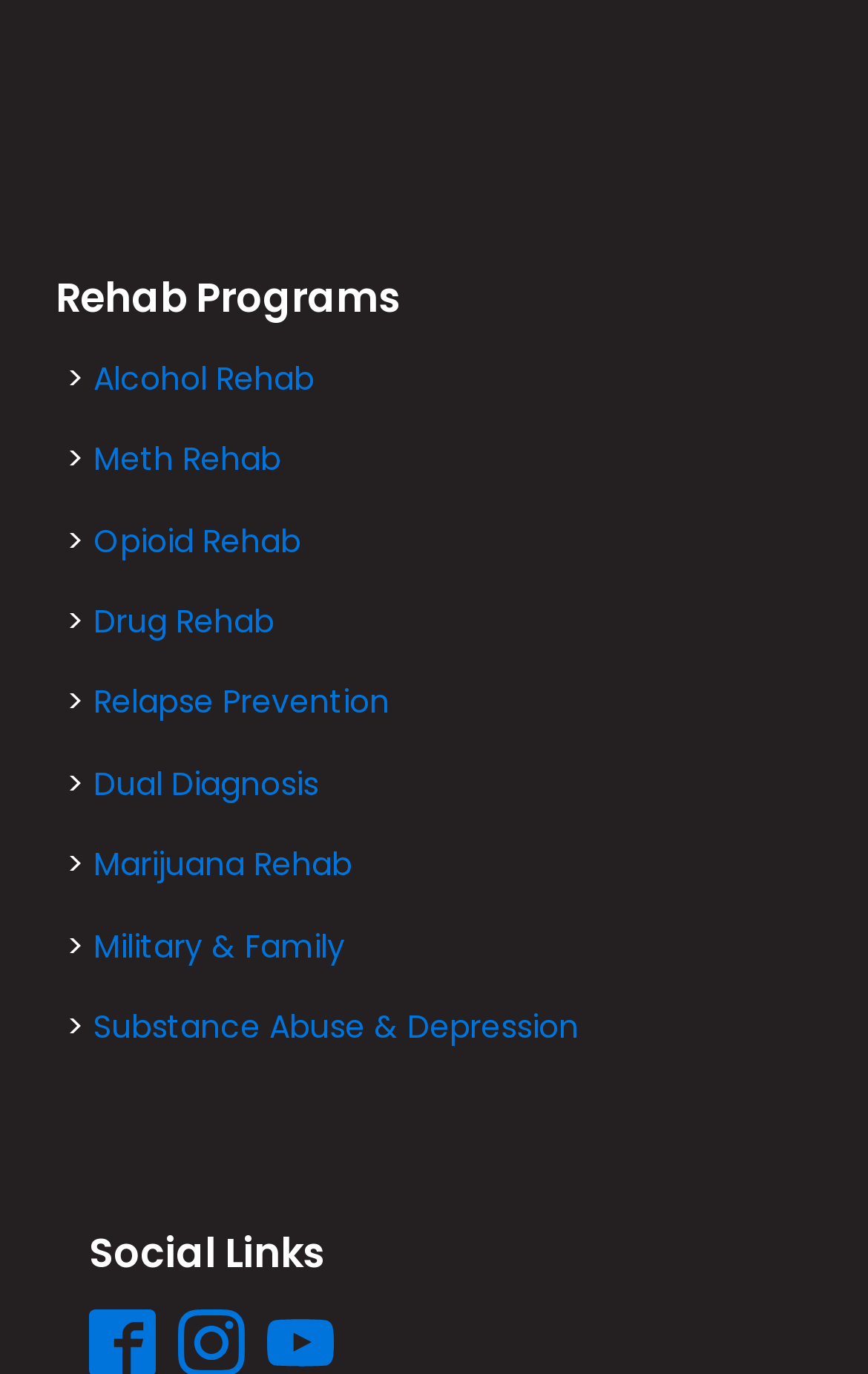What social media platform is linked?
Refer to the screenshot and answer in one word or phrase.

YouTube